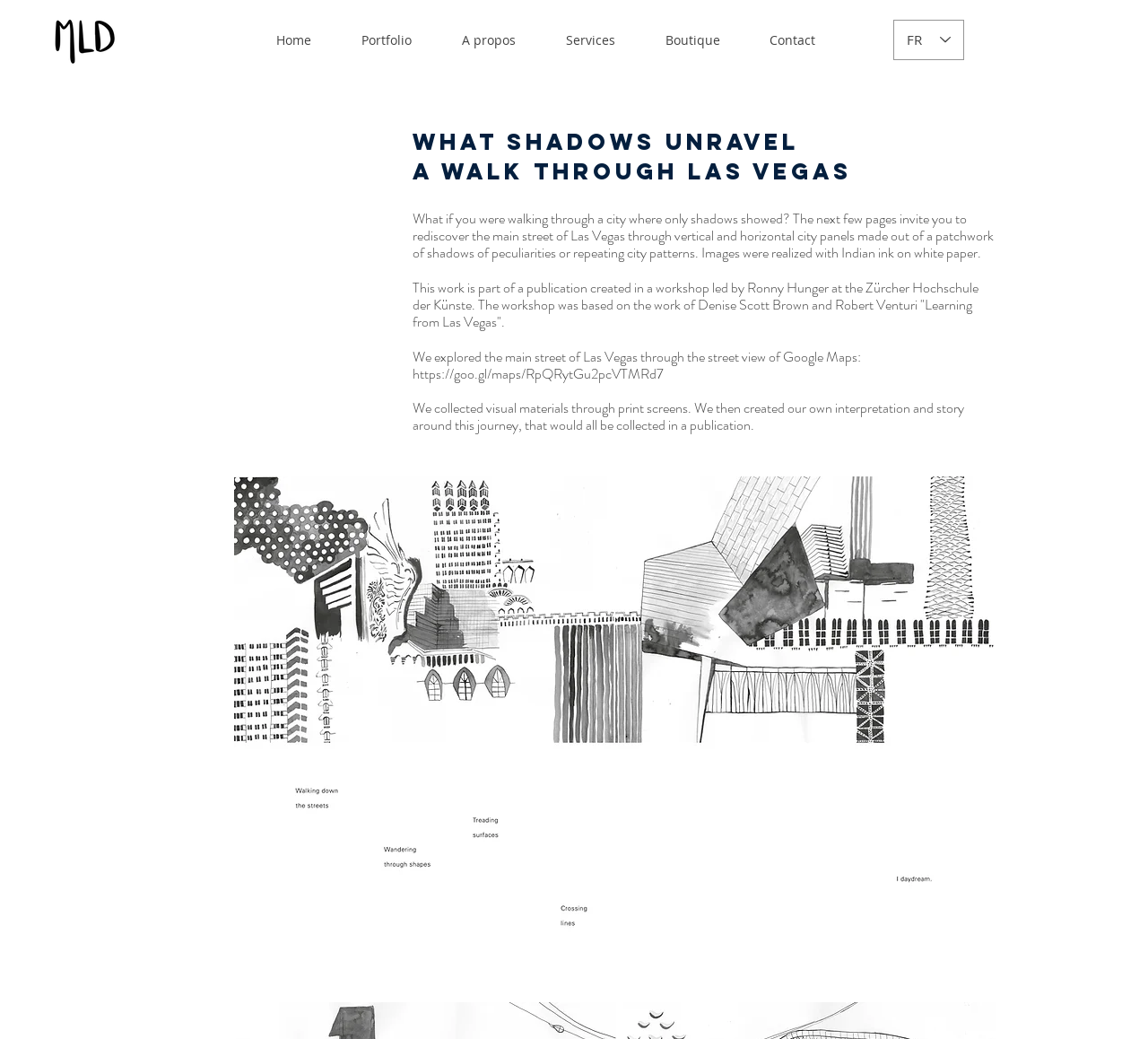What is the purpose of the workshop mentioned?
Using the image as a reference, answer the question in detail.

I analyzed the static text elements and found that the workshop led by Ronny Hunger was based on the work of Denise Scott Brown and Robert Venturi 'Learning from Las Vegas', which implies that the purpose of the workshop was to explore Las Vegas.